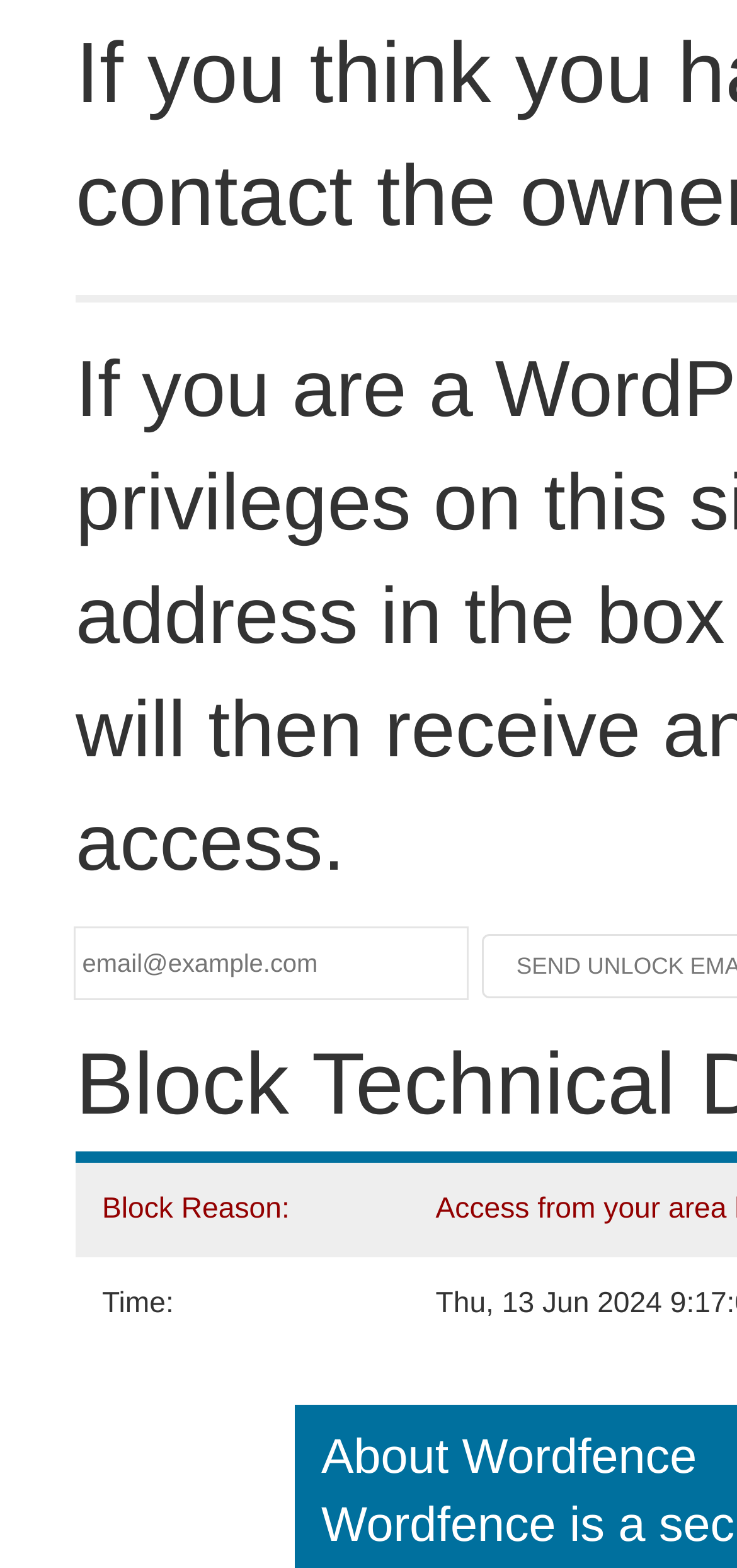Identify the bounding box for the described UI element. Provide the coordinates in (top-left x, top-left y, bottom-right x, bottom-right y) format with values ranging from 0 to 1: Main Menu

None